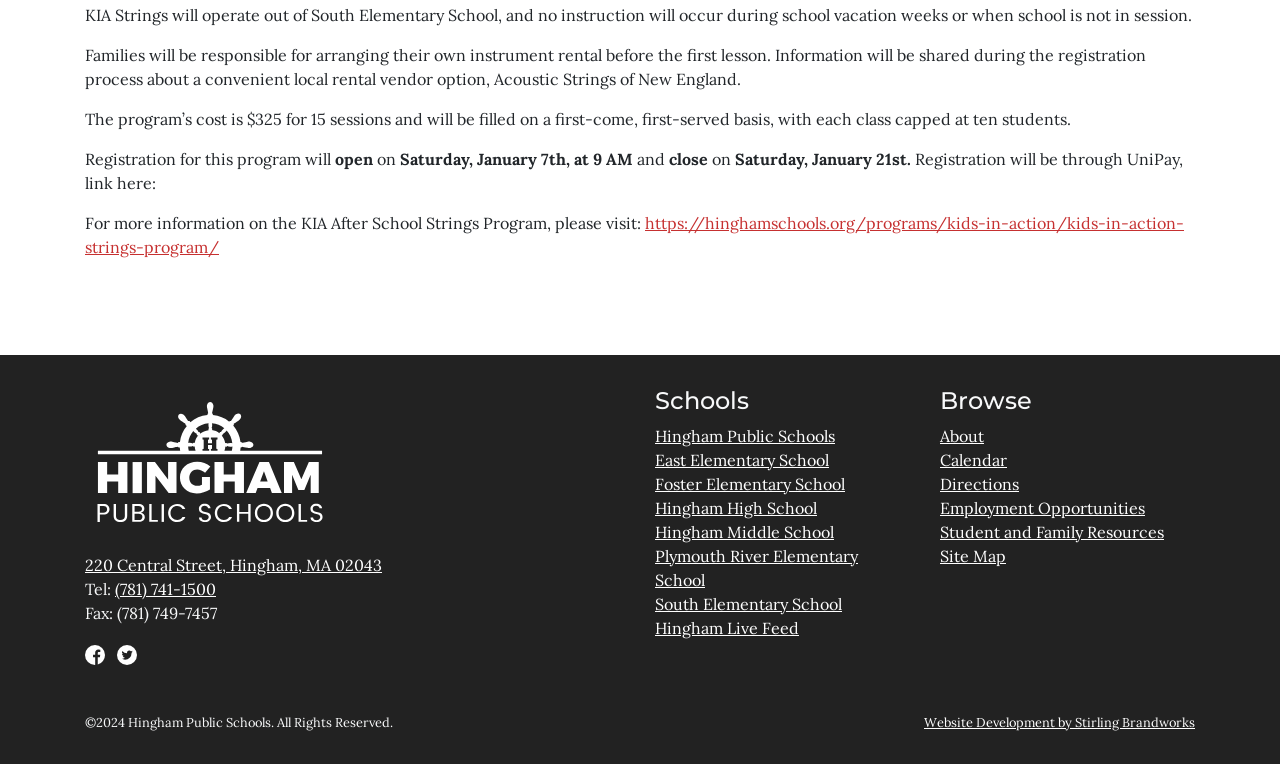Please provide the bounding box coordinates for the element that needs to be clicked to perform the following instruction: "View the Schools list". The coordinates should be given as four float numbers between 0 and 1, i.e., [left, top, right, bottom].

[0.512, 0.507, 0.711, 0.545]